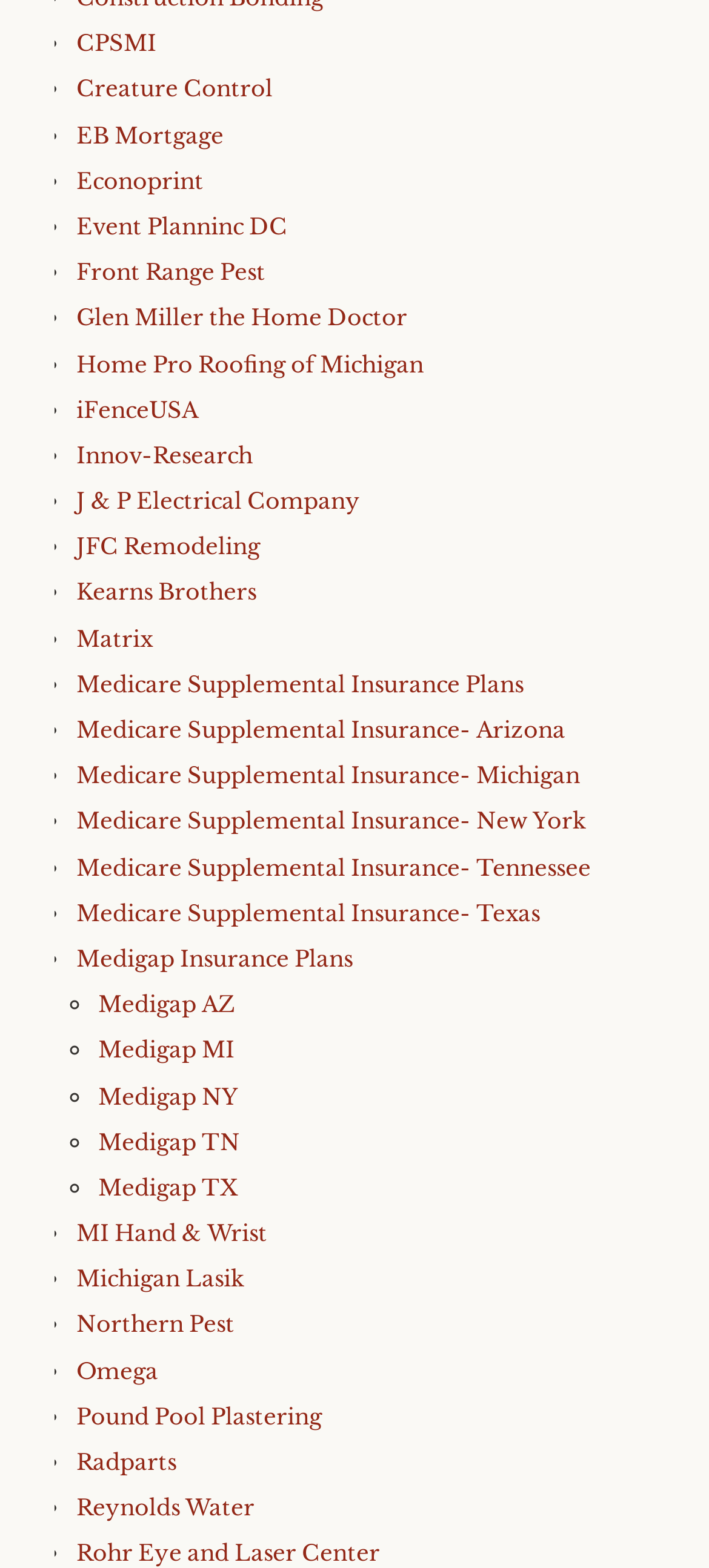Use a single word or phrase to answer this question: 
How many list markers '◦' are there on the webpage?

6